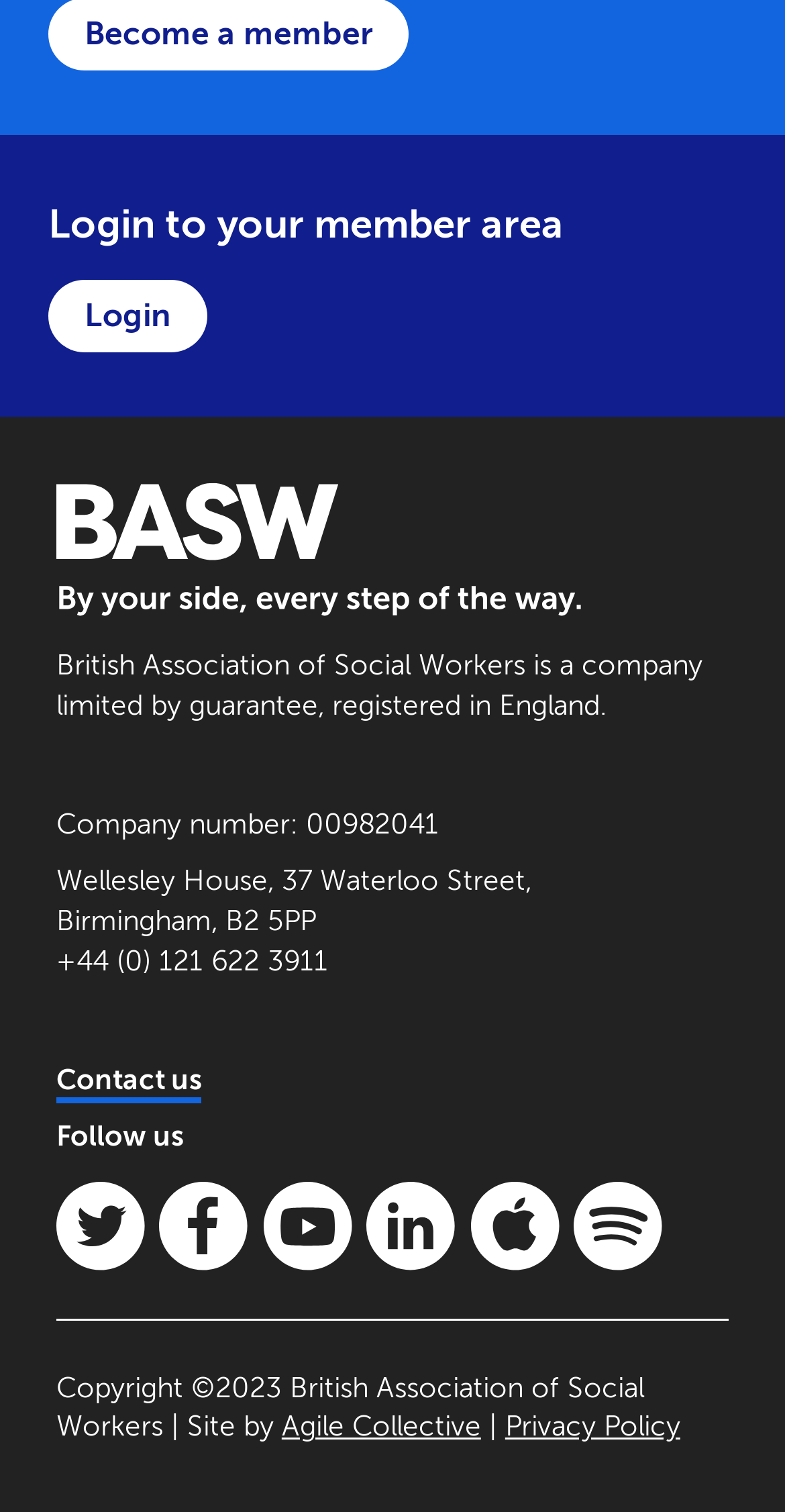Using the information in the image, give a comprehensive answer to the question: 
What is the company number?

The company number can be found in the StaticText element 'Company number: 00982041' which is located at the bottom of the webpage.